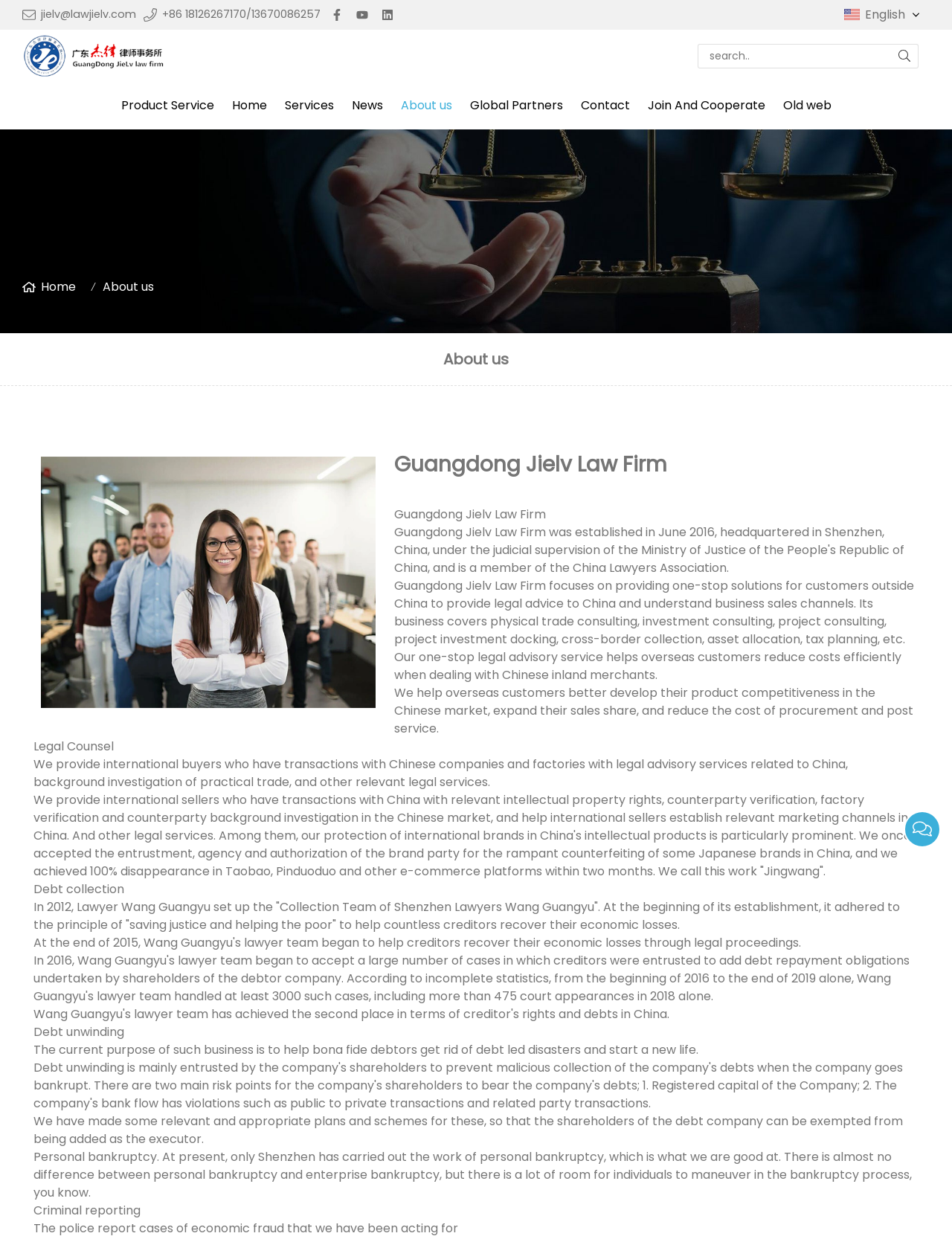Please identify the bounding box coordinates of the area that needs to be clicked to fulfill the following instruction: "search for something."

[0.733, 0.035, 0.965, 0.055]